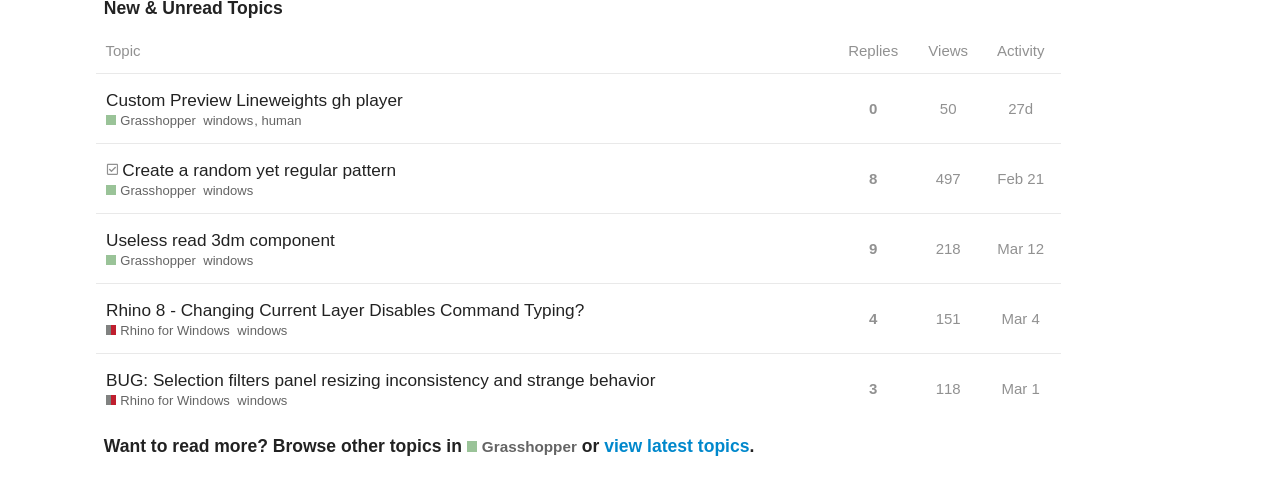Please determine the bounding box of the UI element that matches this description: David Court. The coordinates should be given as (top-left x, top-left y, bottom-right x, bottom-right y), with all values between 0 and 1.

None